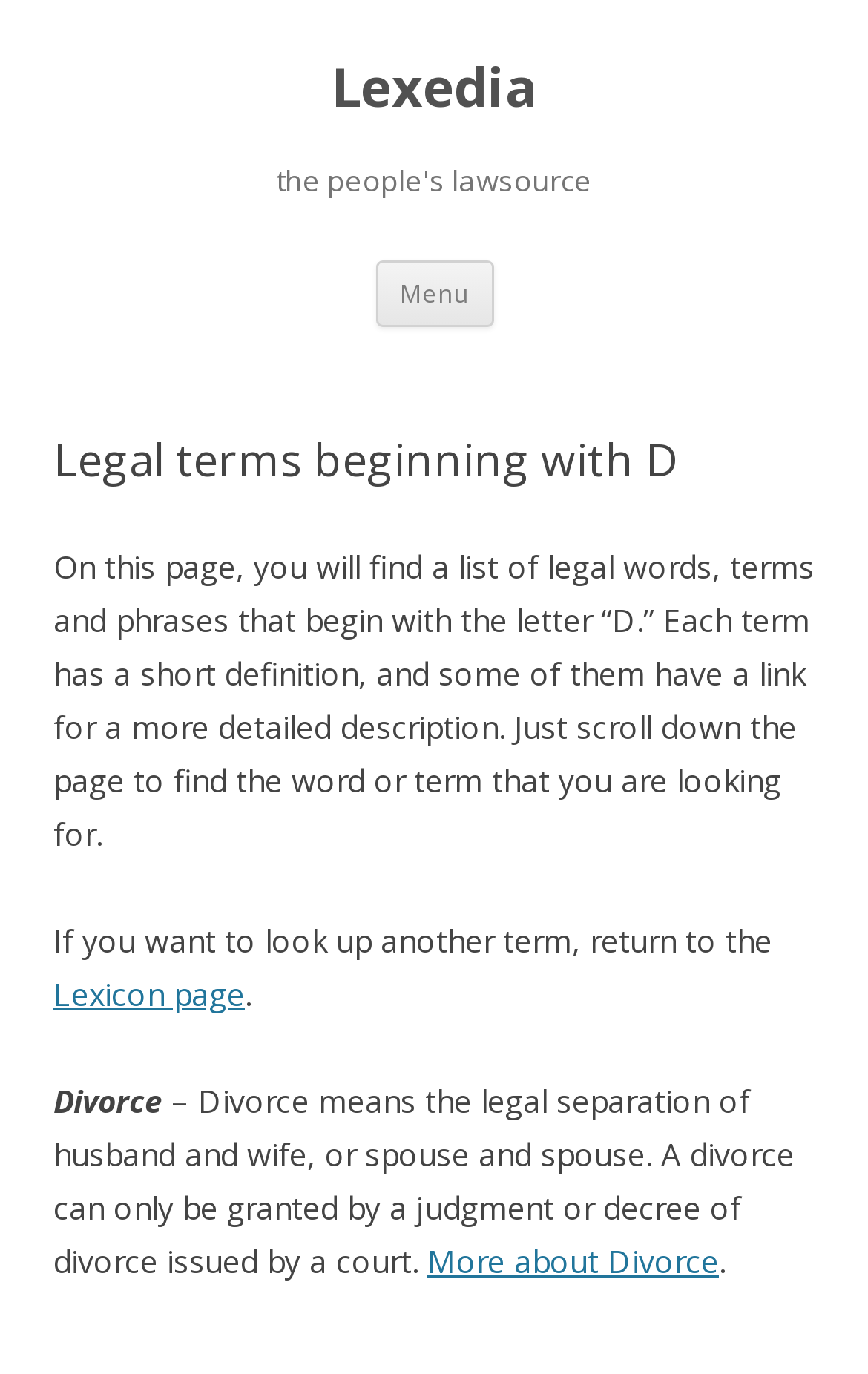What is the definition of 'Divorce' on this page?
Refer to the screenshot and answer in one word or phrase.

Legal separation of husband and wife